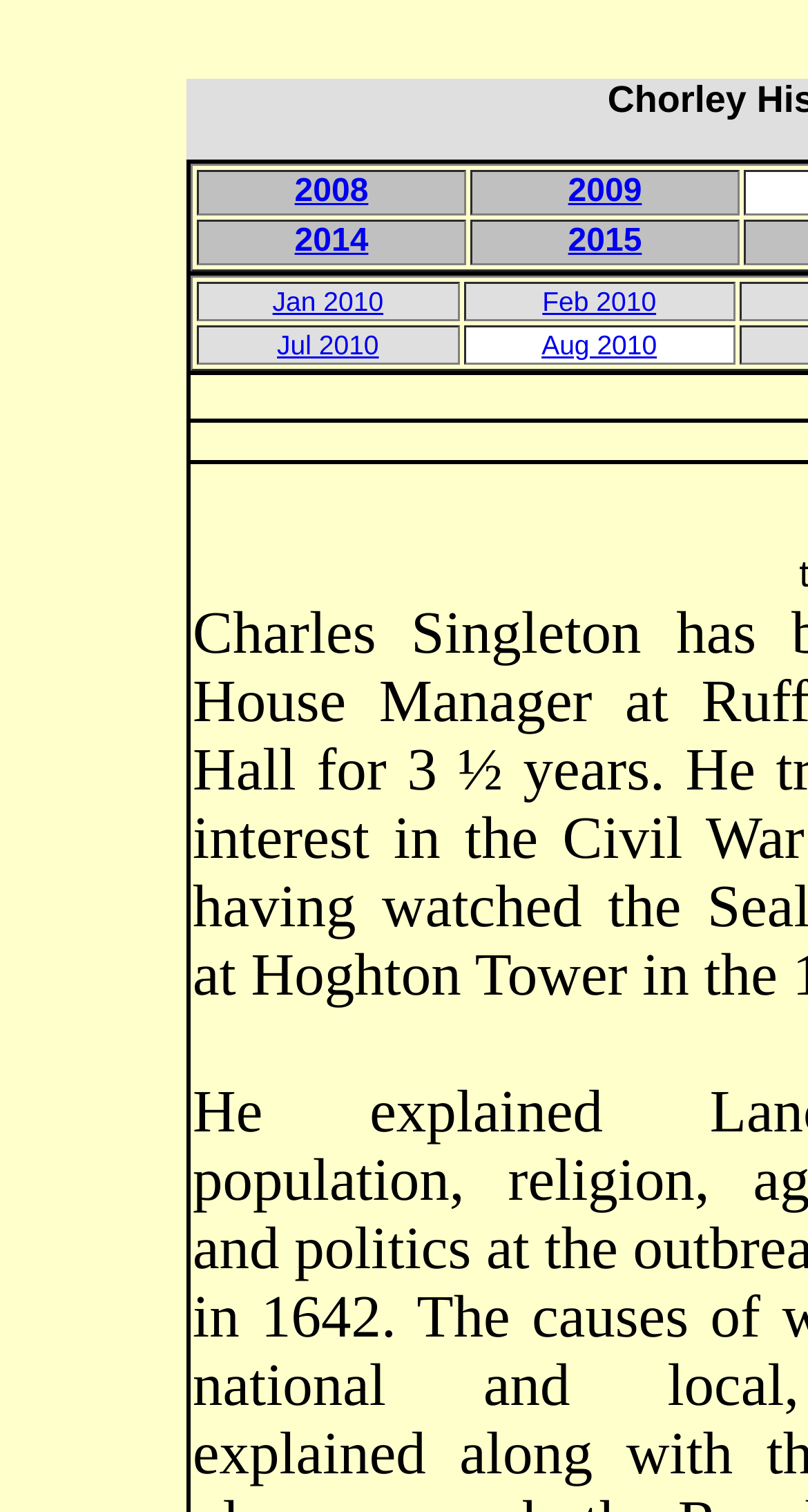Please provide the bounding box coordinates for the element that needs to be clicked to perform the instruction: "access Jul 2010". The coordinates must consist of four float numbers between 0 and 1, formatted as [left, top, right, bottom].

[0.343, 0.218, 0.469, 0.238]